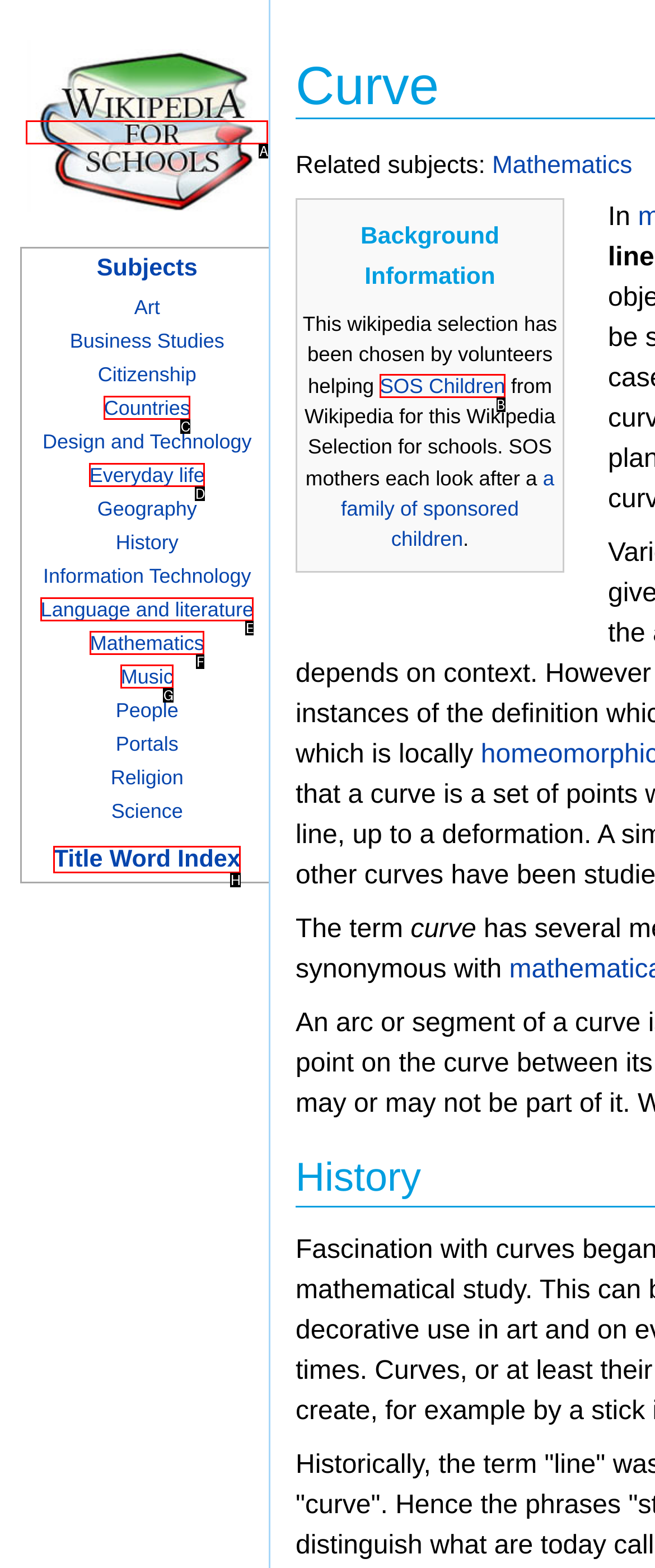Select the HTML element that fits the following description: Everyday life
Provide the letter of the matching option.

D